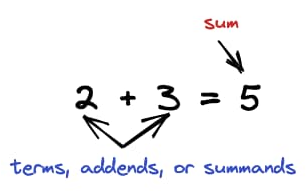What is the purpose of this diagram?
Please provide a detailed and thorough answer to the question.

The diagram serves as a visual representation to clarify the components of addition for educational purposes, making it easier for students to understand the concept of addition in mathematics.